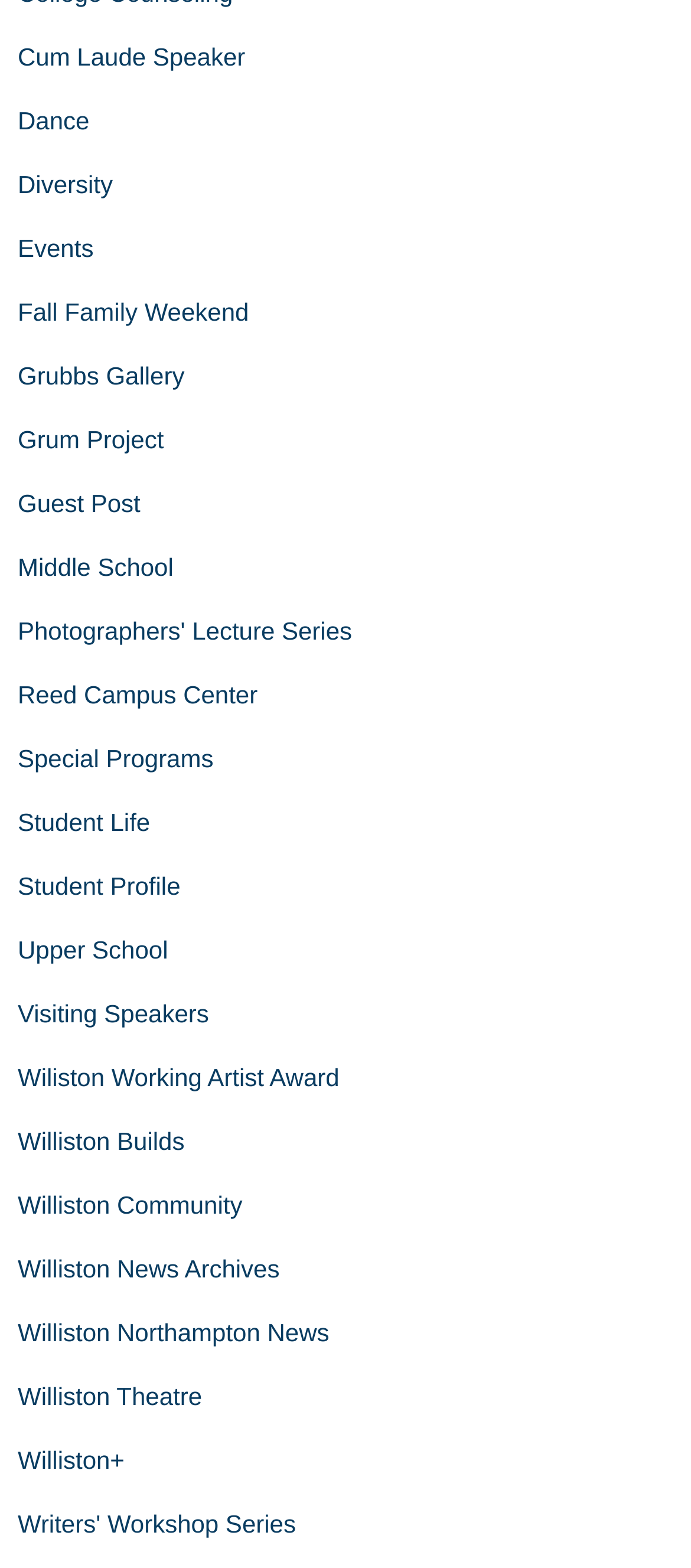Locate the bounding box coordinates of the area to click to fulfill this instruction: "Check out Williston Northampton News". The bounding box should be presented as four float numbers between 0 and 1, in the order [left, top, right, bottom].

[0.026, 0.841, 0.477, 0.859]